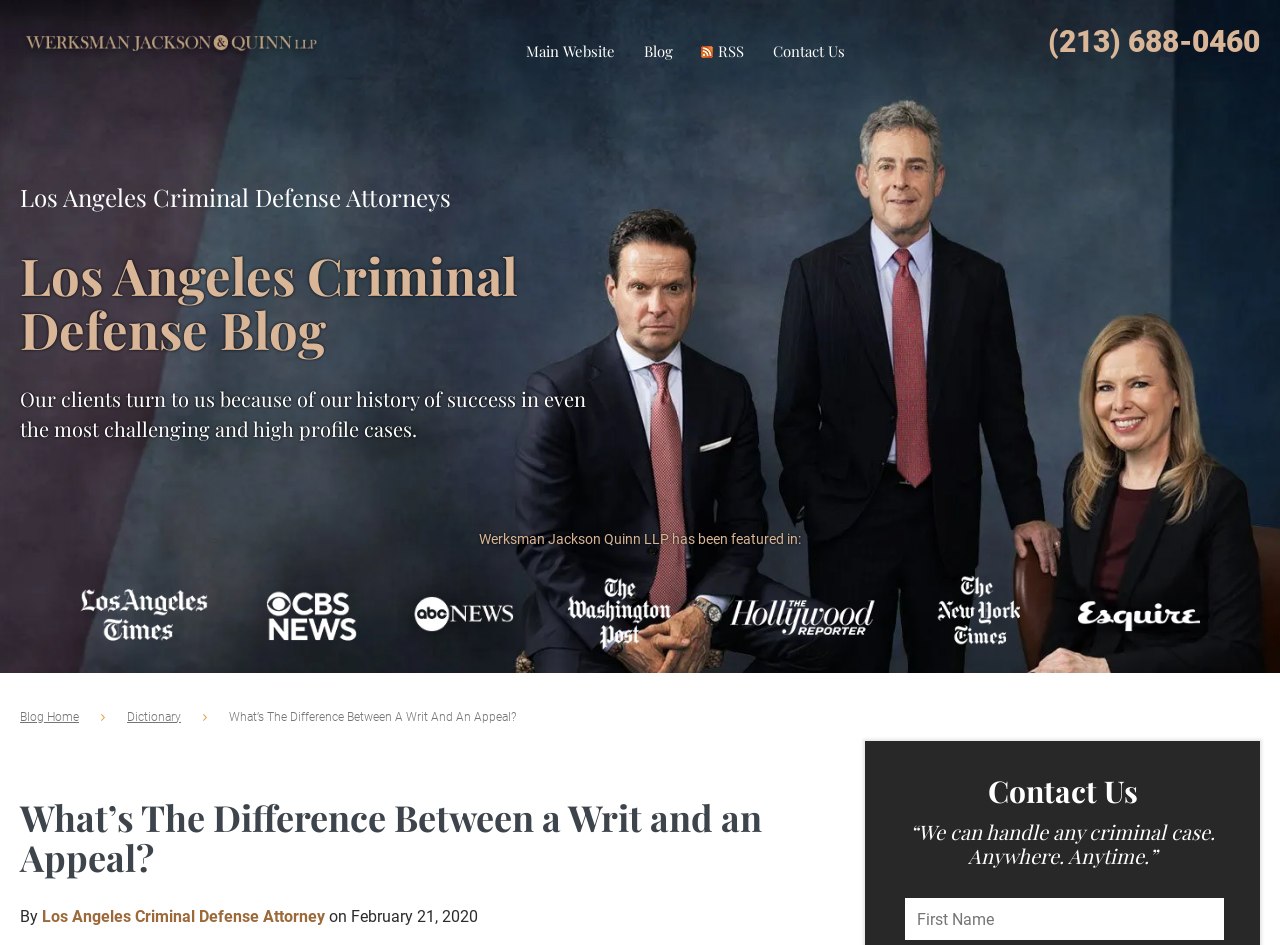Your task is to extract the text of the main heading from the webpage.

What’s The Difference Between a Writ and an Appeal?